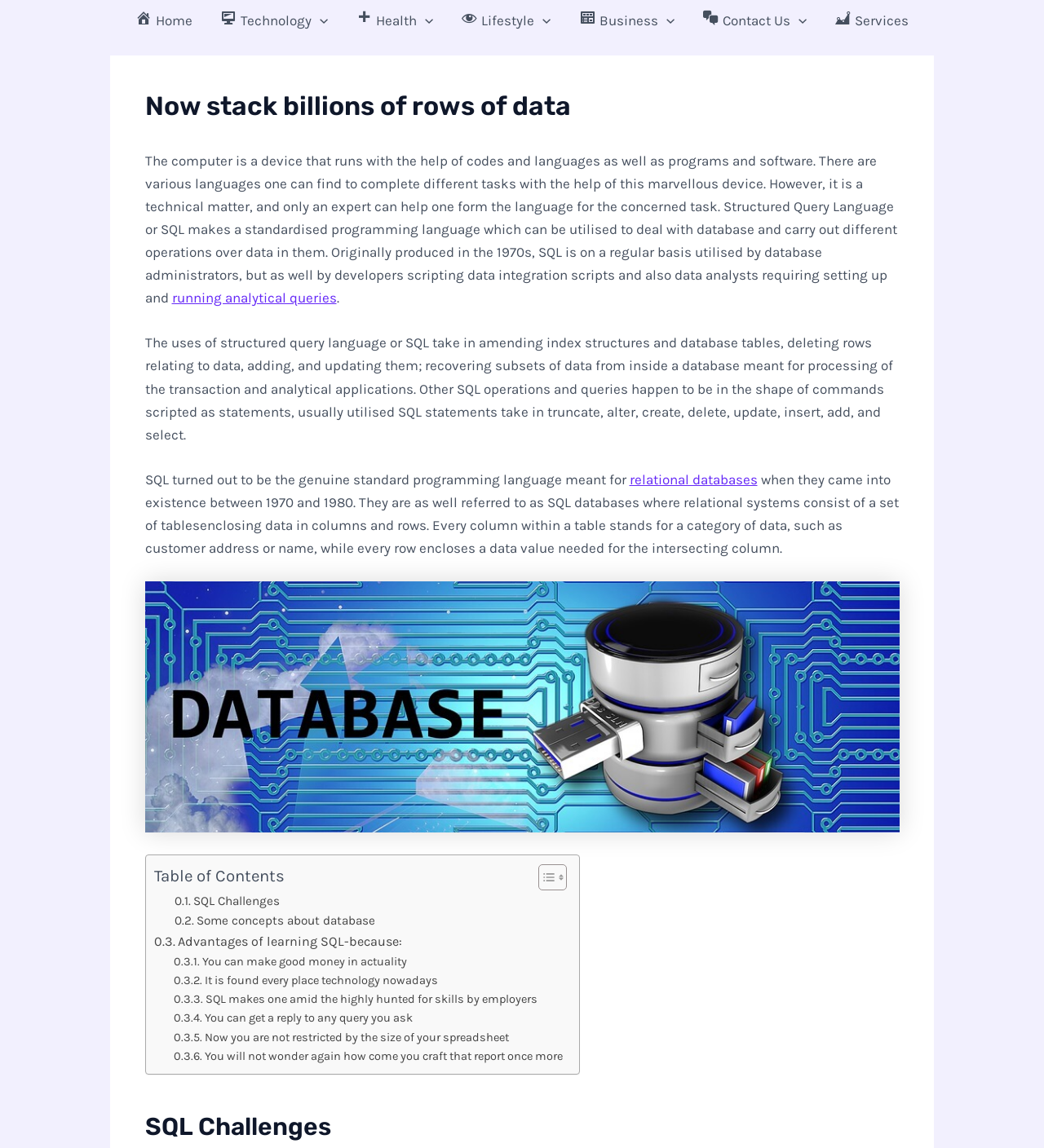Please identify the bounding box coordinates of the area that needs to be clicked to fulfill the following instruction: "Learn about relational databases."

[0.603, 0.41, 0.725, 0.425]